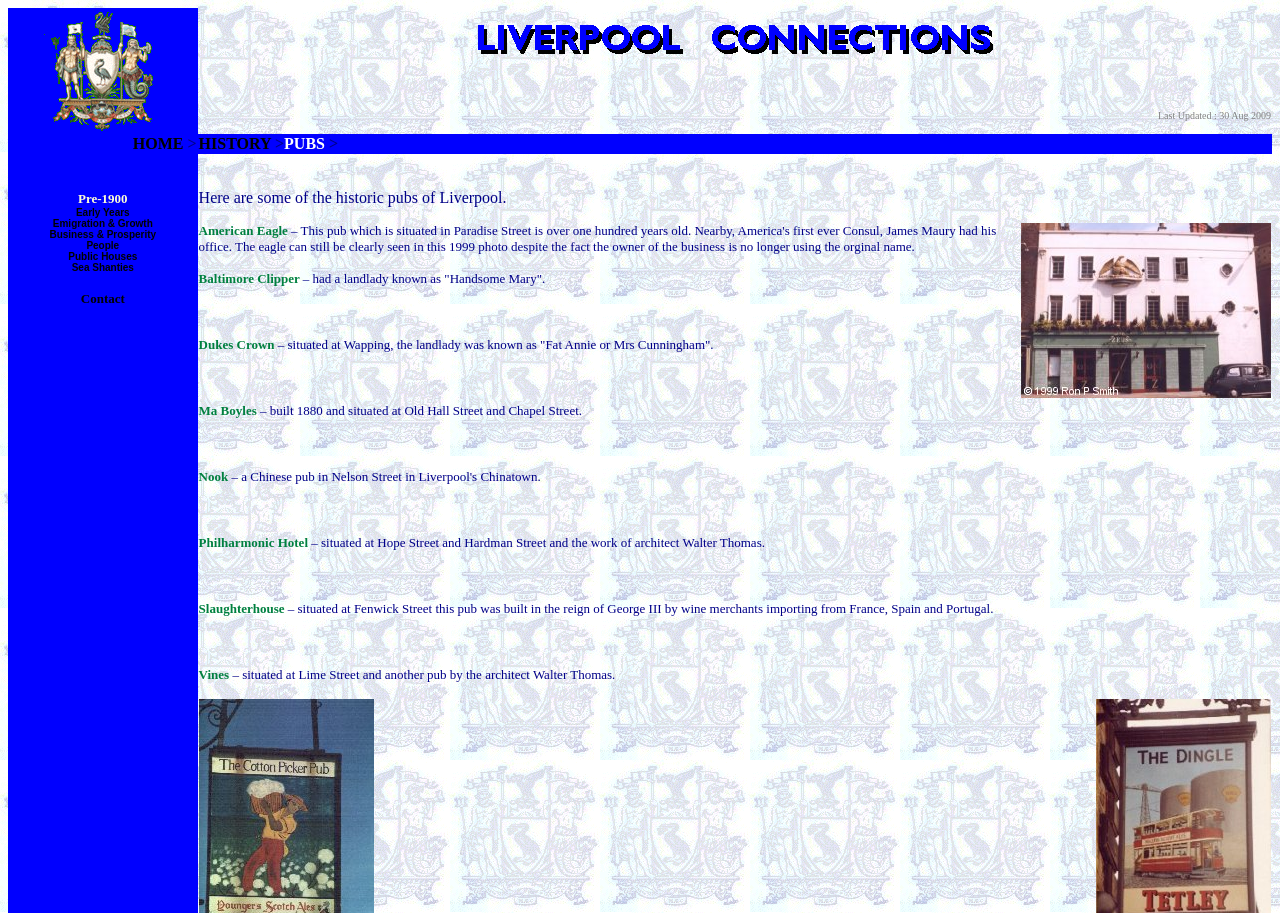Find the bounding box coordinates of the clickable region needed to perform the following instruction: "View the image of 'The American Eagle' pub". The coordinates should be provided as four float numbers between 0 and 1, i.e., [left, top, right, bottom].

[0.798, 0.244, 0.993, 0.436]